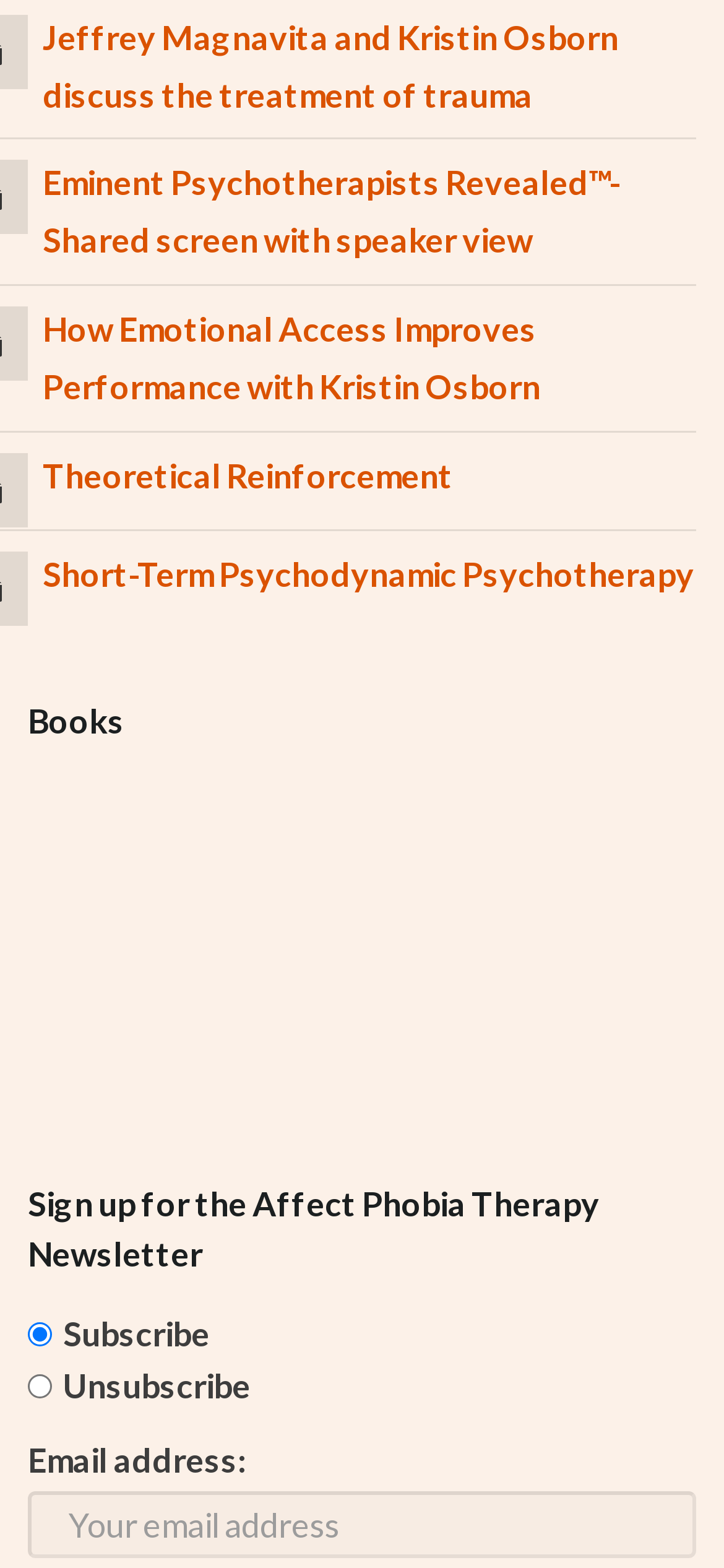How many links are there on the webpage?
Based on the image, give a concise answer in the form of a single word or short phrase.

6